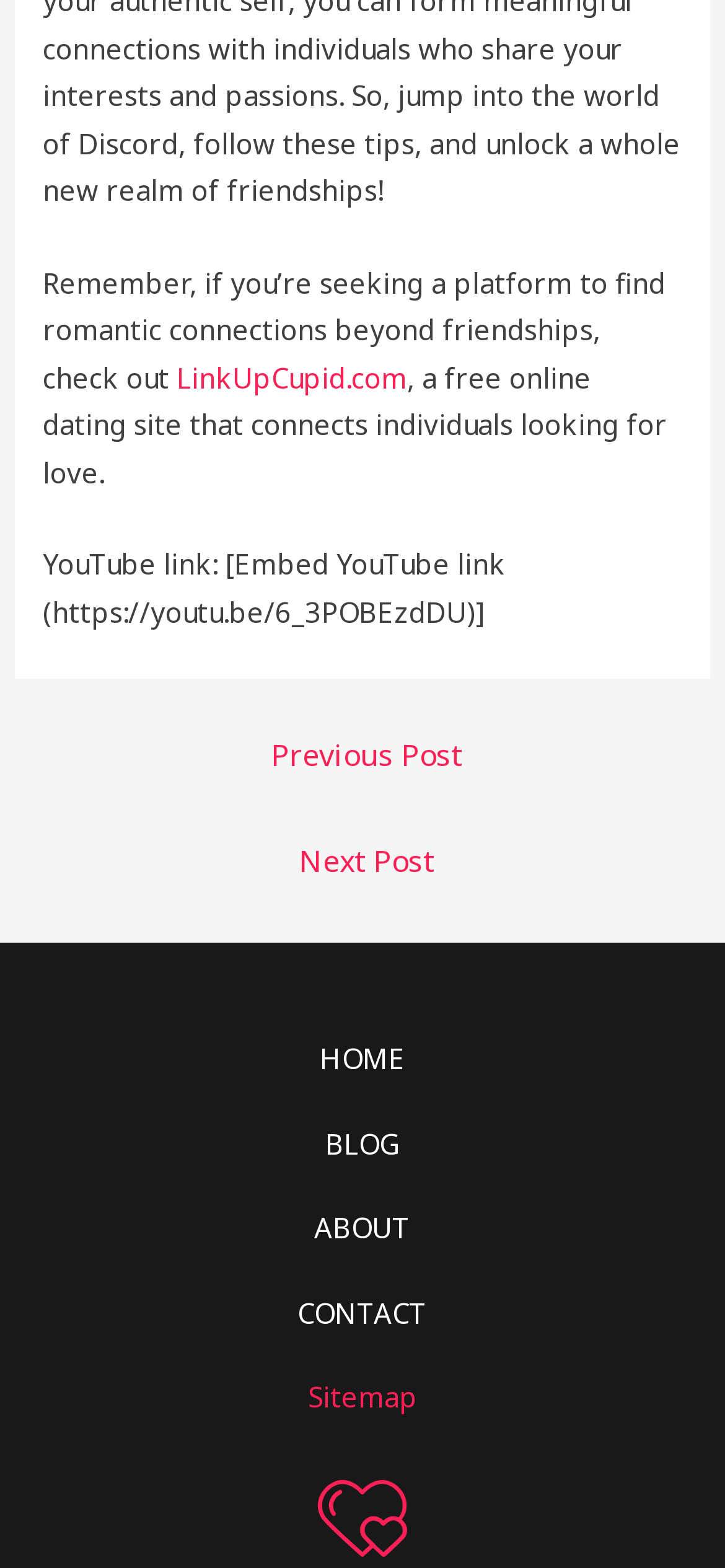What are the four main links in the Site Navigation section?
Based on the image, give a concise answer in the form of a single word or short phrase.

HOME, BLOG, ABOUT, CONTACT